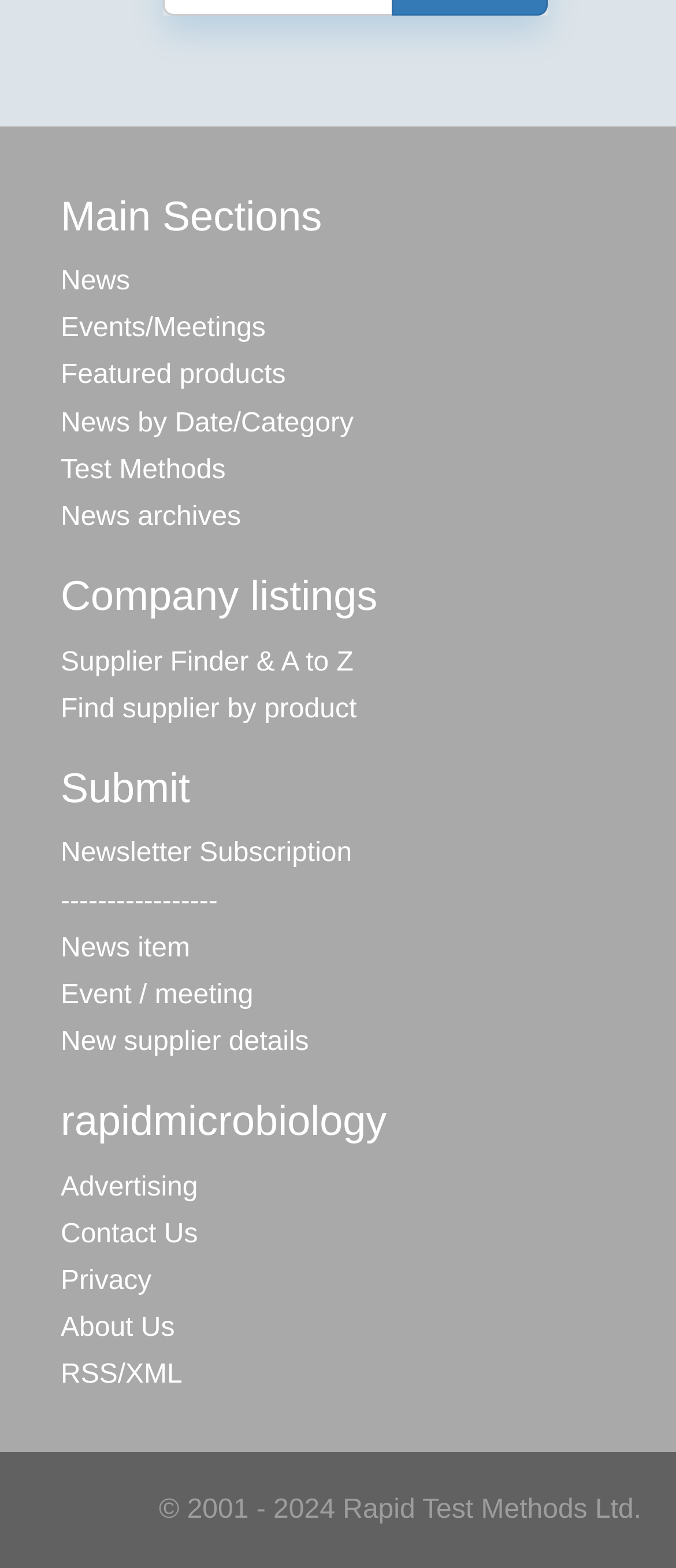What is the purpose of the 'Submit' section?
Look at the image and respond to the question as thoroughly as possible.

The 'Submit' section is located below the 'Company listings' section and includes links to submit a news item, event/meeting, or new supplier details, indicating that this section is for users to submit their own content.